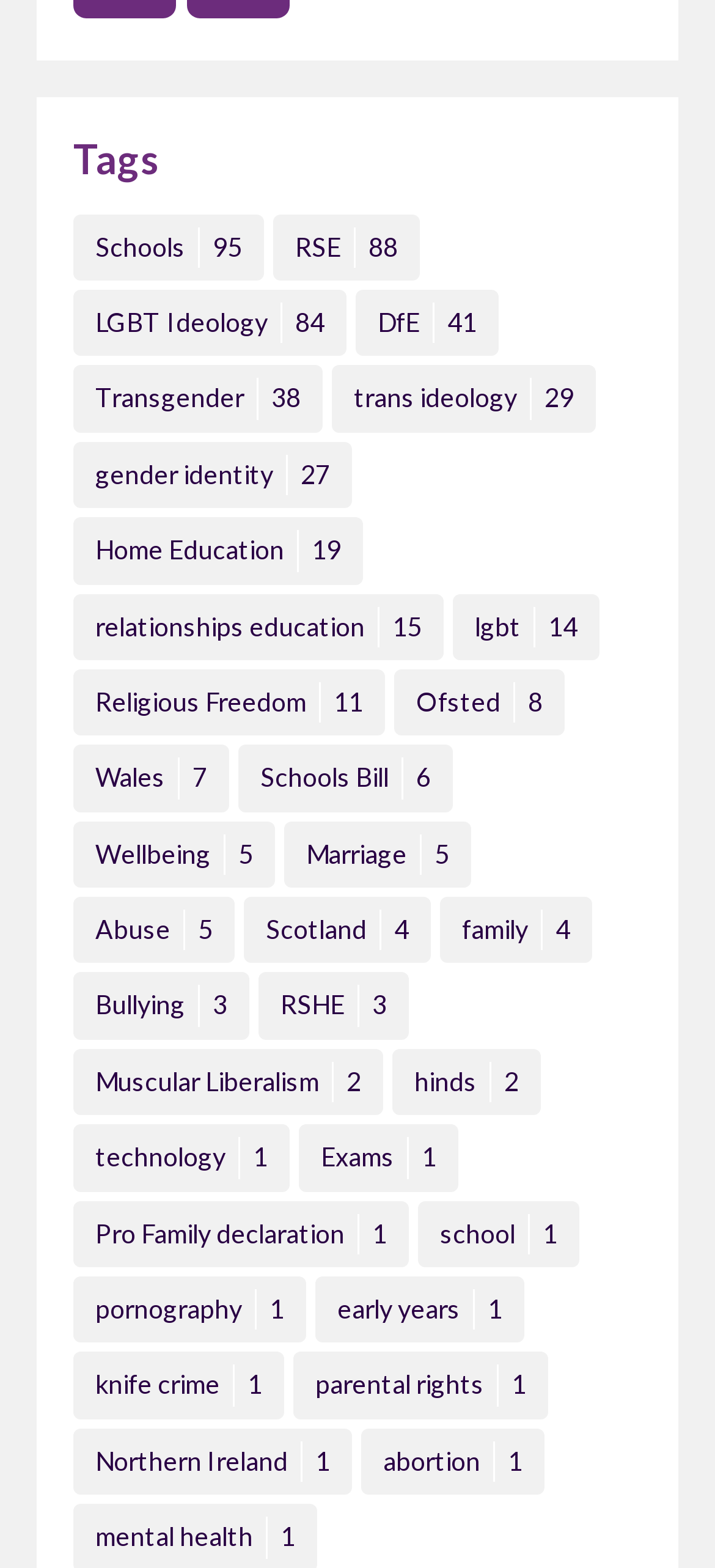How many links have the word 'education' in them?
Look at the image and respond with a one-word or short phrase answer.

3